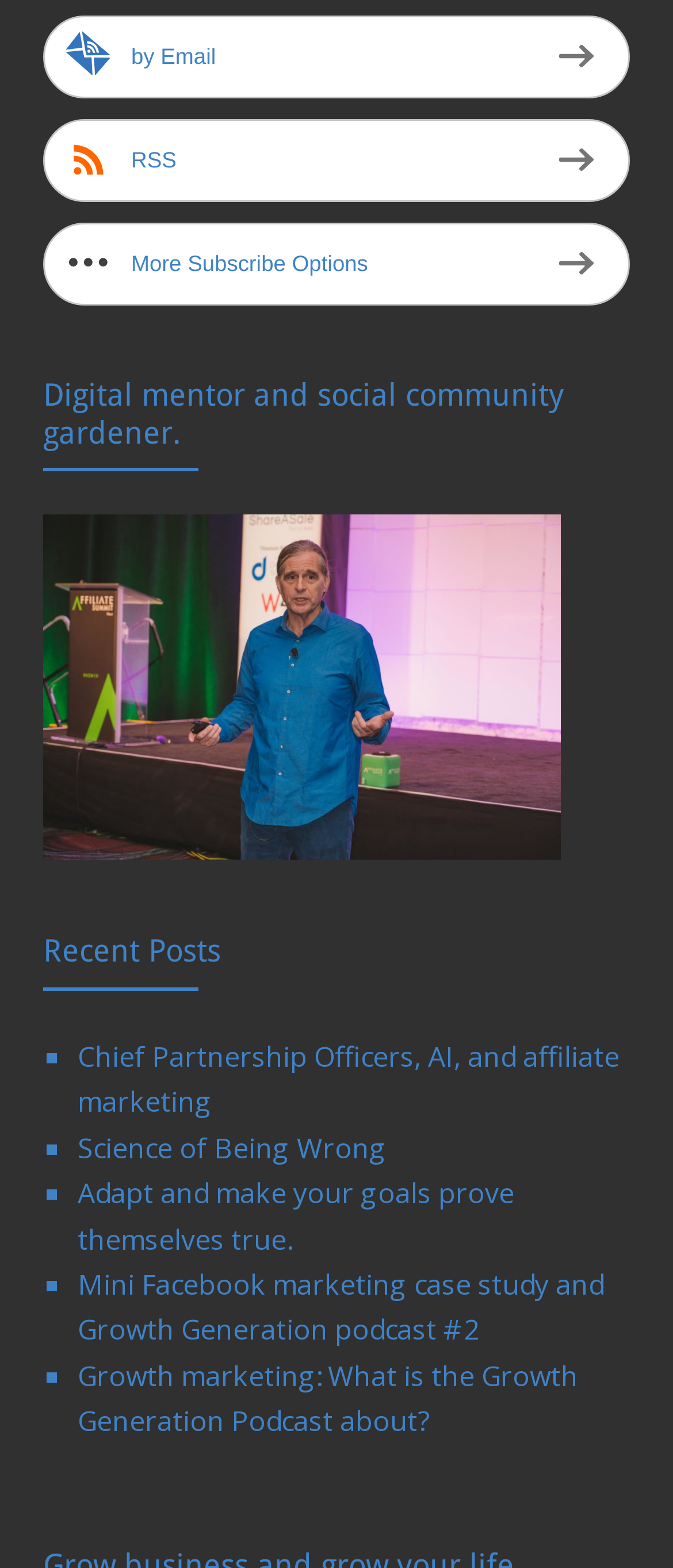Please examine the image and provide a detailed answer to the question: What is the purpose of the 'More Subscribe Options' link?

The link 'More Subscribe Options' is listed alongside 'by Email' and 'RSS', suggesting that it provides additional ways for users to subscribe to the website's content. The purpose of this link is to allow users to explore alternative subscription options.